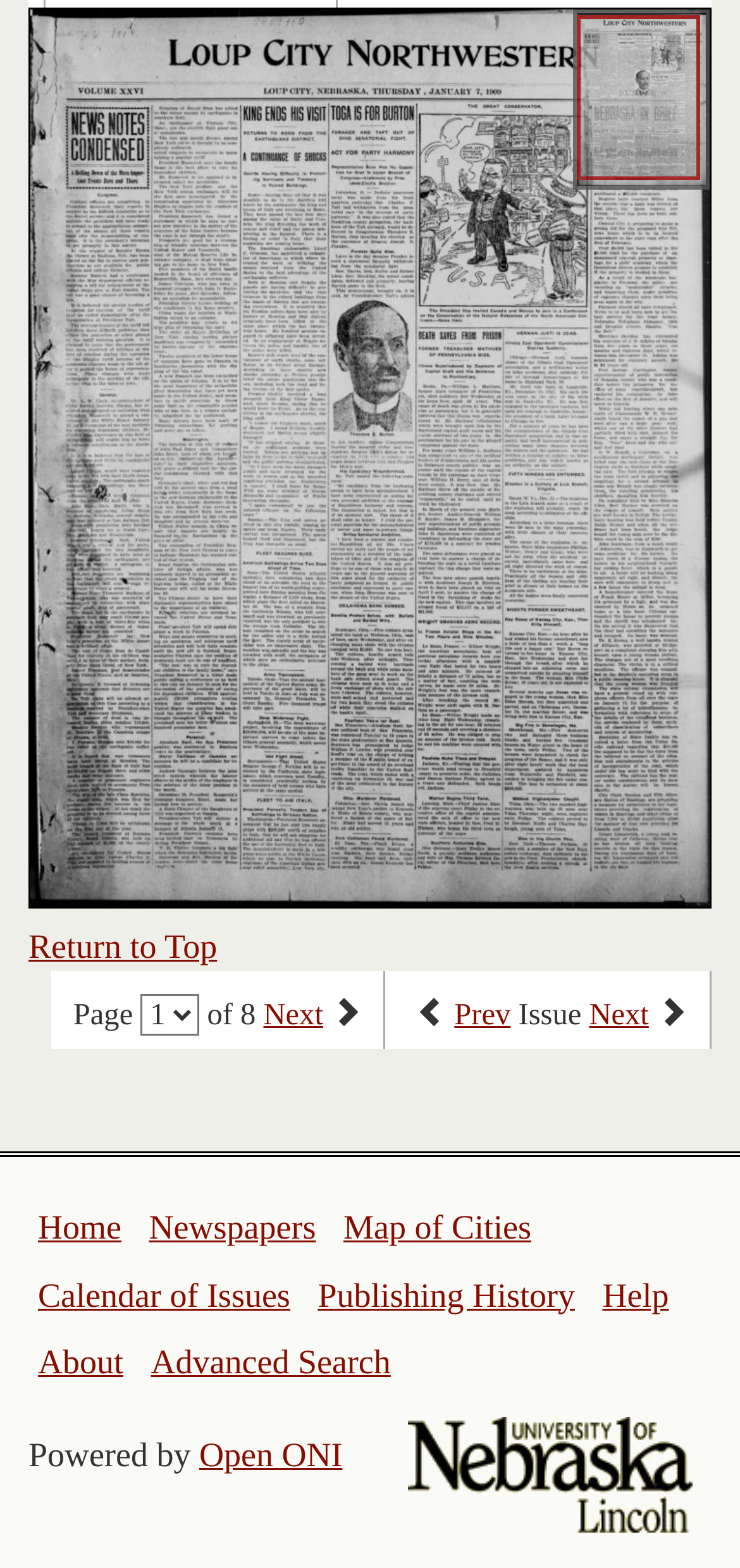Specify the bounding box coordinates of the element's area that should be clicked to execute the given instruction: "Go to home". The coordinates should be four float numbers between 0 and 1, i.e., [left, top, right, bottom].

[0.051, 0.77, 0.164, 0.795]